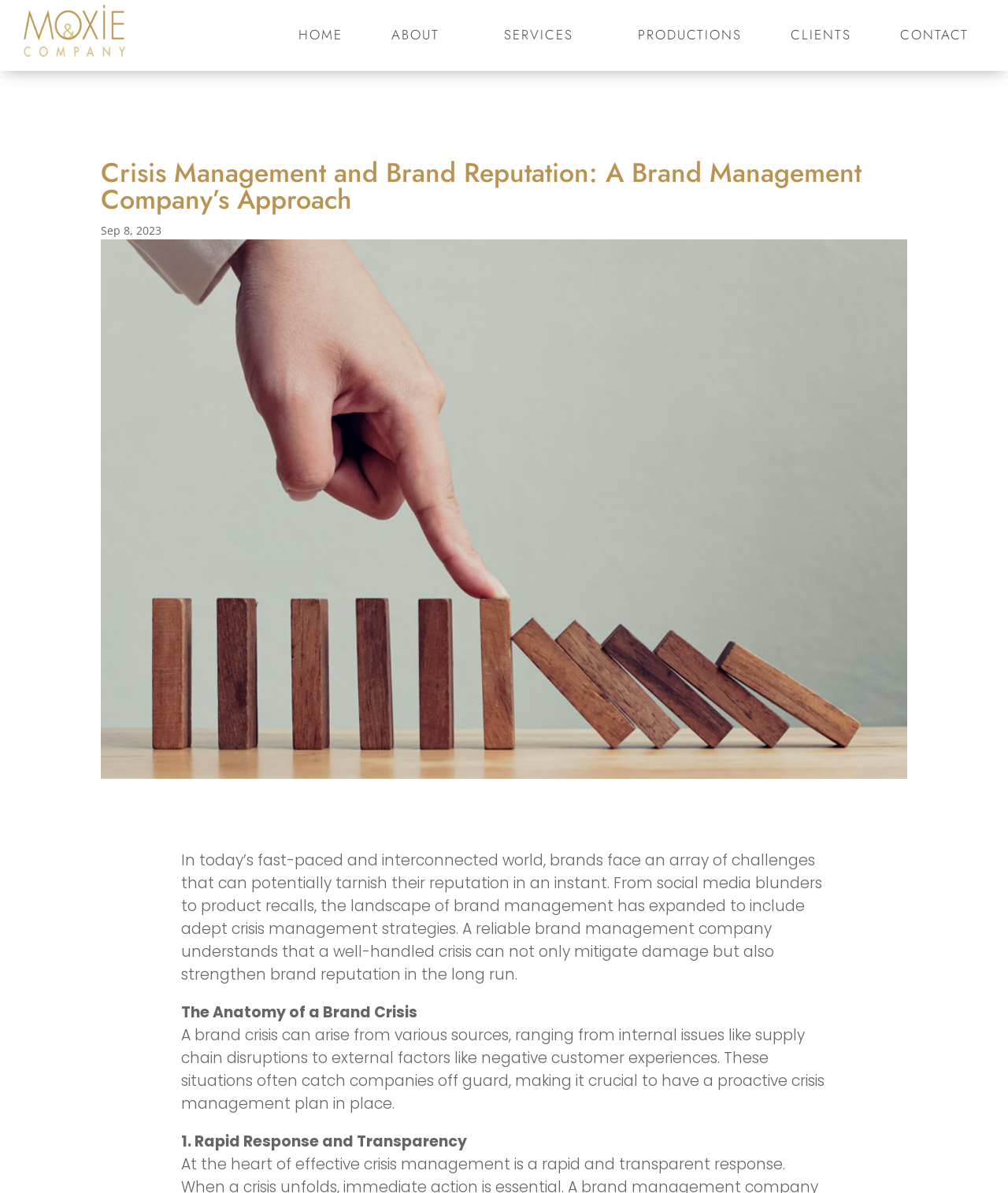What is the date mentioned on the webpage?
Please elaborate on the answer to the question with detailed information.

The date is obtained from the StaticText element with the text 'Sep 8, 2023', which is located below the main heading.